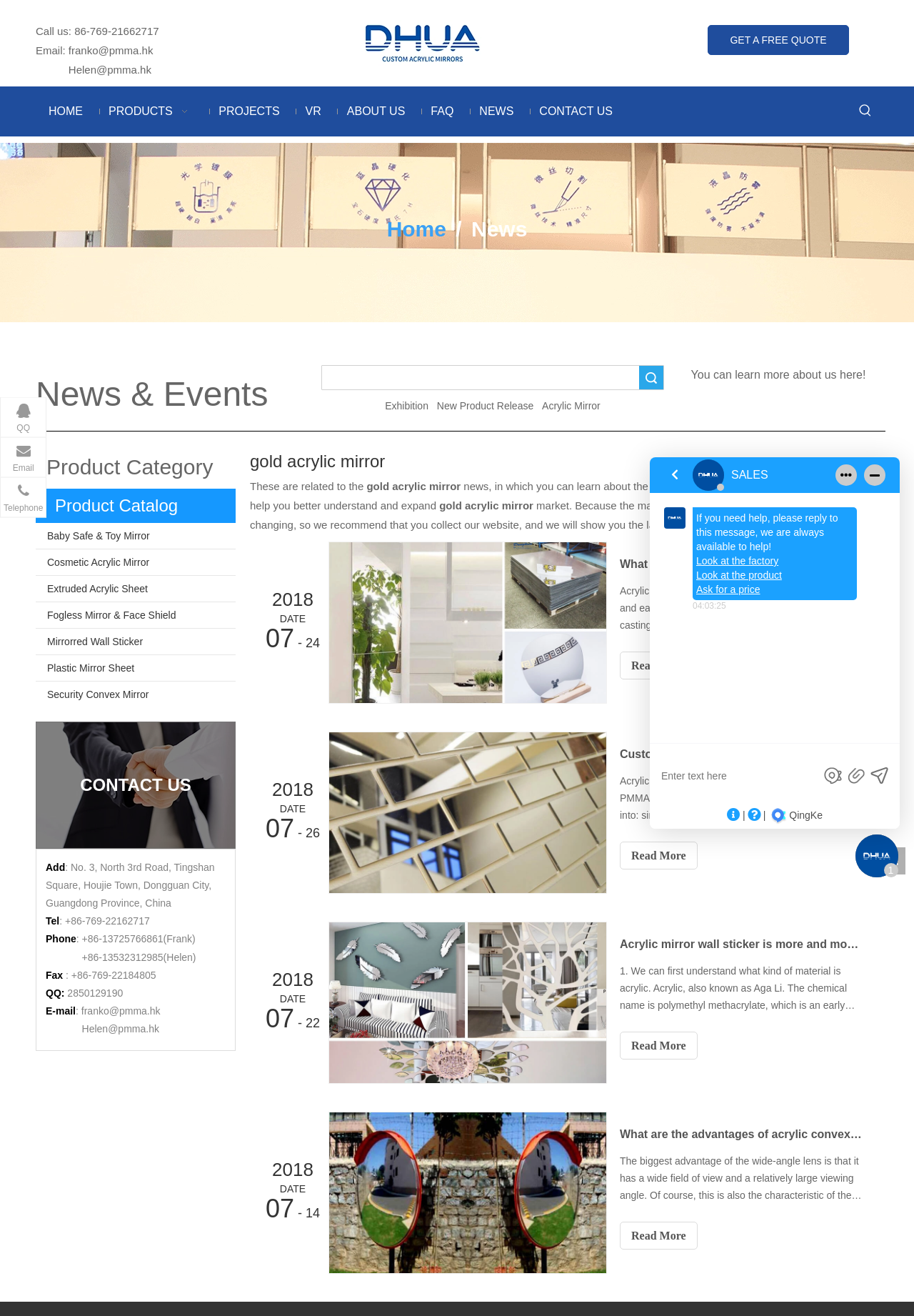Identify the bounding box coordinates for the UI element described as: "Read More".

[0.678, 0.495, 0.763, 0.516]